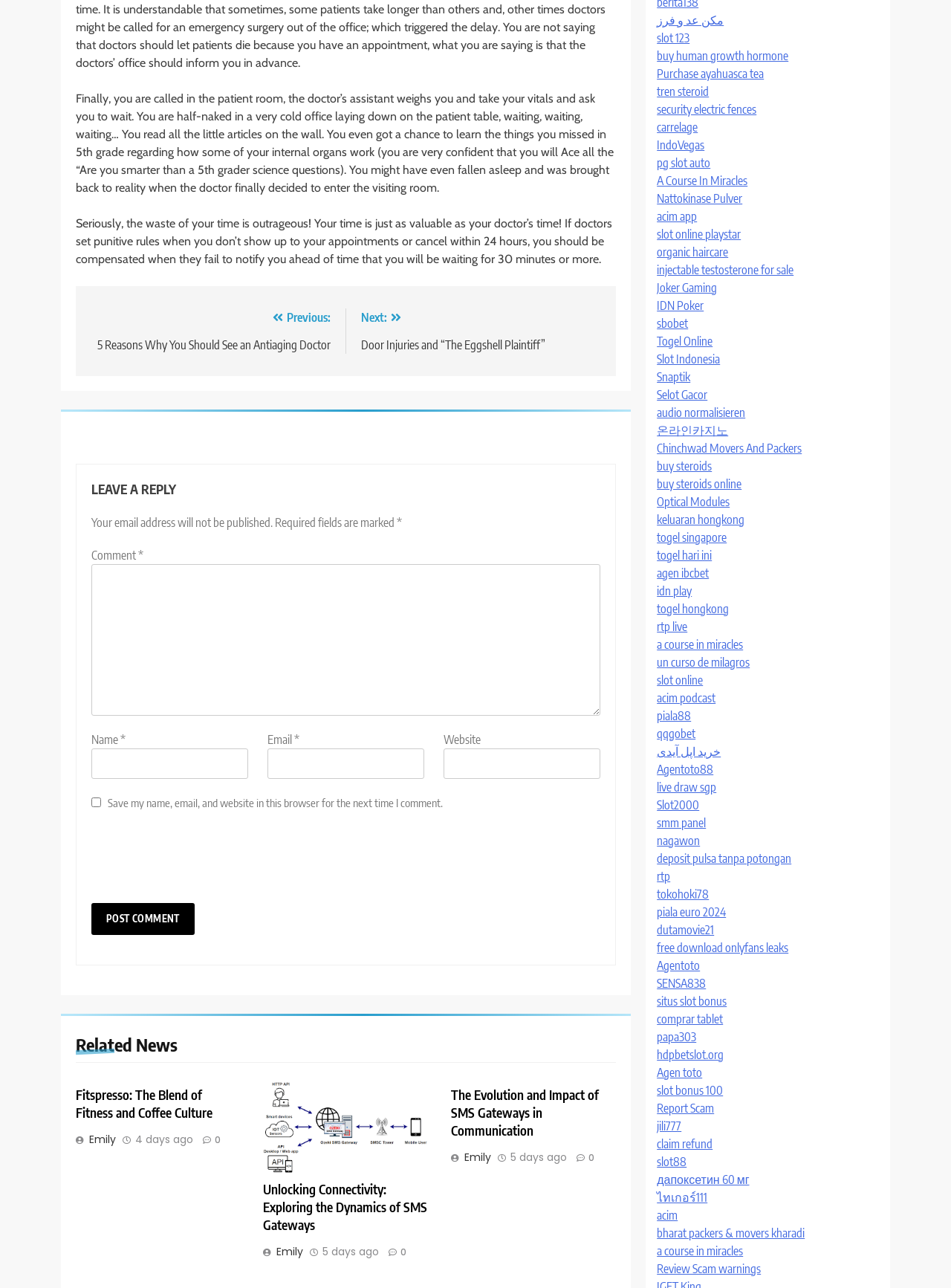Please indicate the bounding box coordinates of the element's region to be clicked to achieve the instruction: "Click the 'Previous: 5 Reasons Why You Should See an Antiaging Doctor' link". Provide the coordinates as four float numbers between 0 and 1, i.e., [left, top, right, bottom].

[0.095, 0.239, 0.347, 0.273]